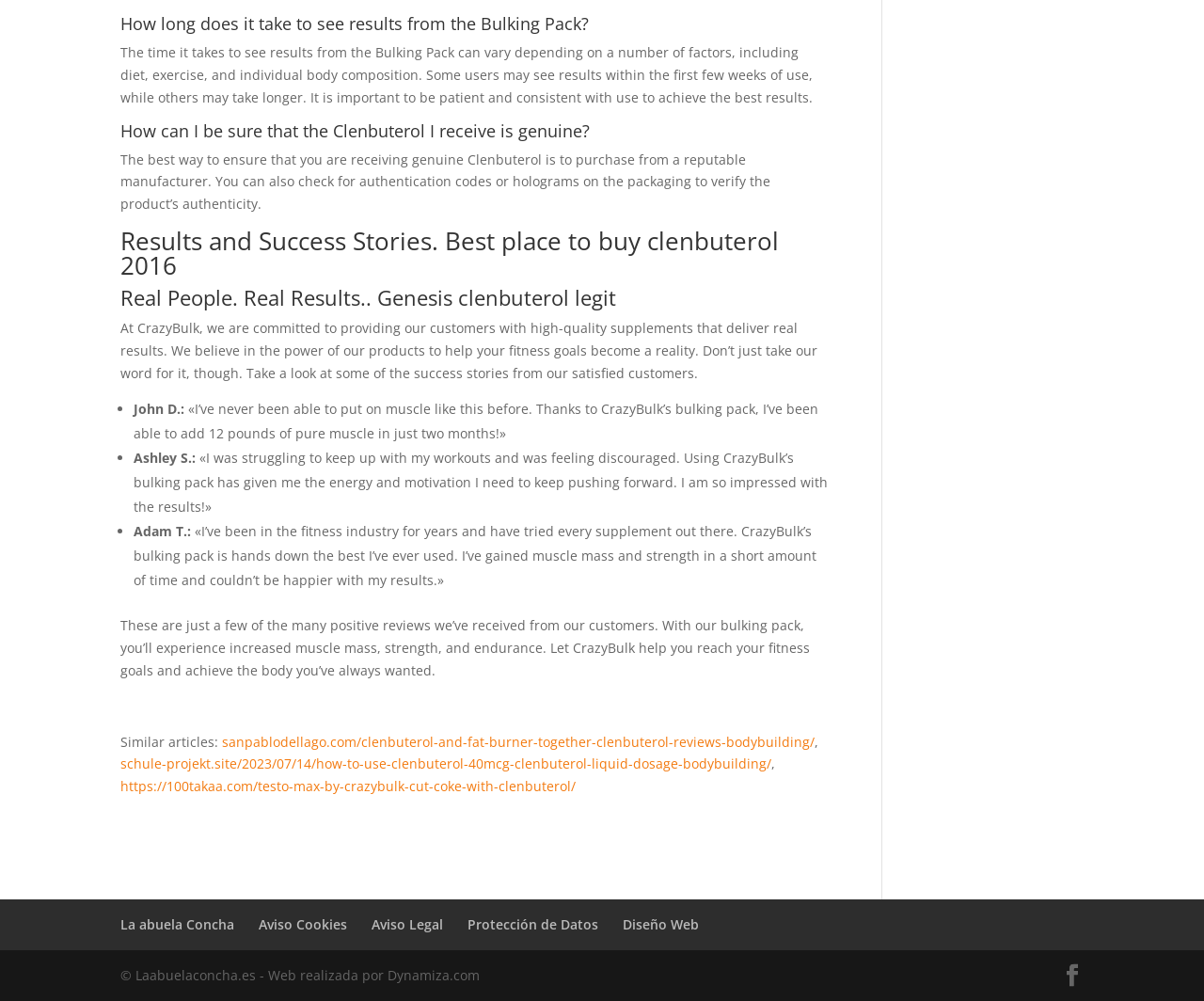Please provide a brief answer to the following inquiry using a single word or phrase:
What type of content is provided on the webpage?

Success stories and reviews